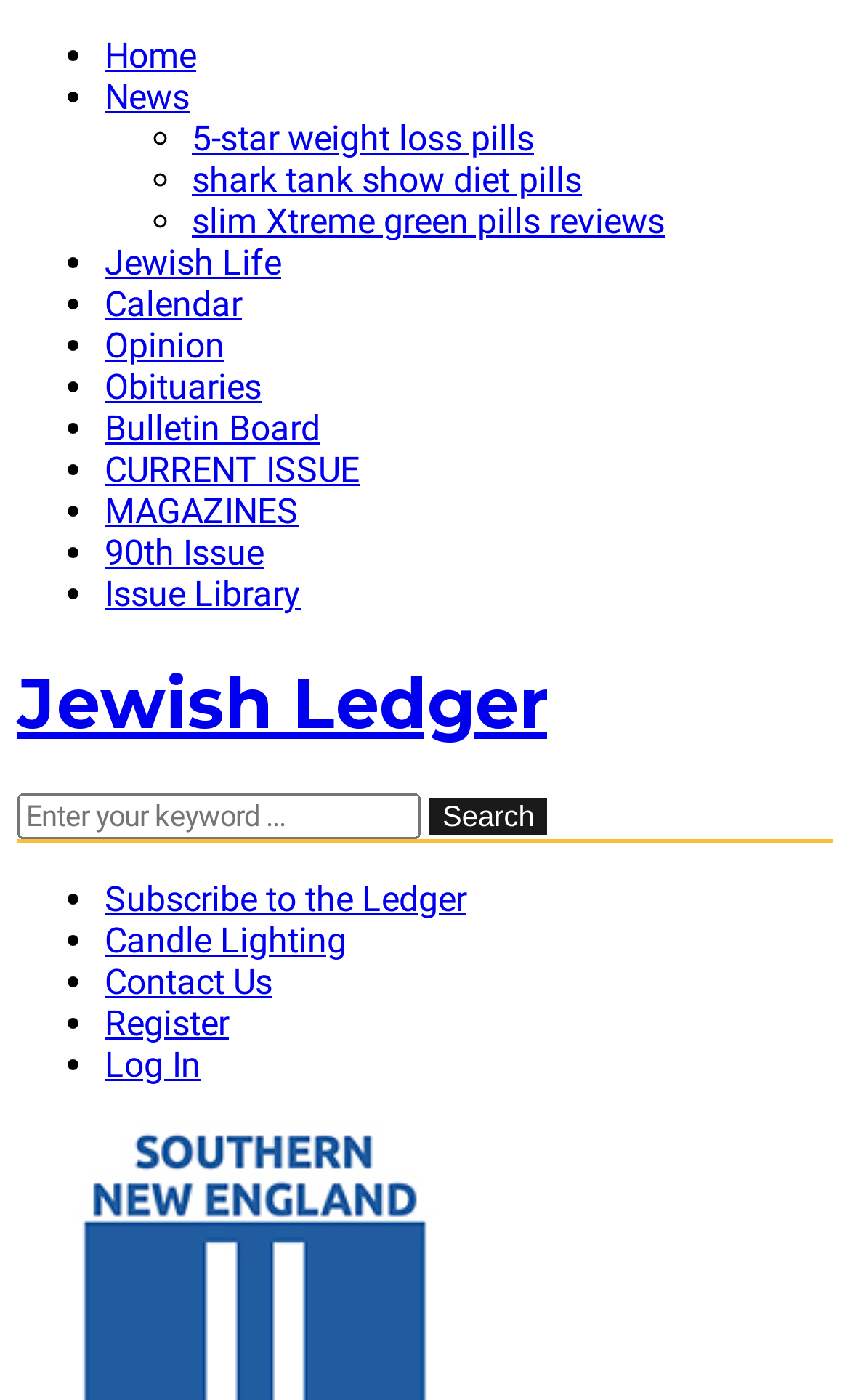Please specify the bounding box coordinates of the element that should be clicked to execute the given instruction: 'search'. Ensure the coordinates are four float numbers between 0 and 1, expressed as [left, top, right, bottom].

None